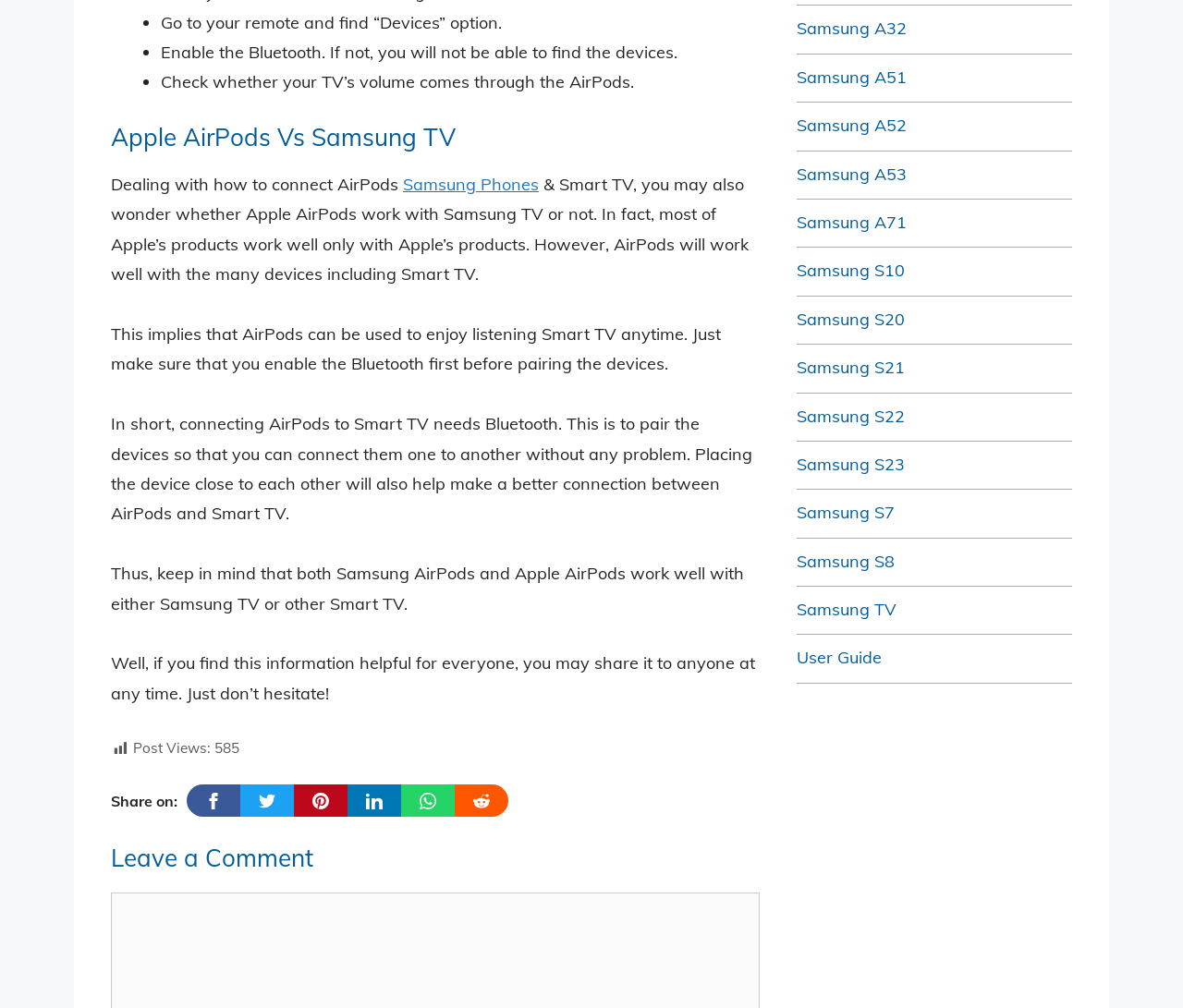What is required to pair AirPods with a Smart TV?
Could you answer the question with a detailed and thorough explanation?

According to the webpage, to pair AirPods with a Smart TV, Bluetooth is required. This is mentioned in the text that says 'In short, connecting AirPods to Smart TV needs Bluetooth. This is to pair the devices so that you can connect them one to another without any problem.' This implies that Bluetooth is a necessary condition for pairing AirPods with a Smart TV.